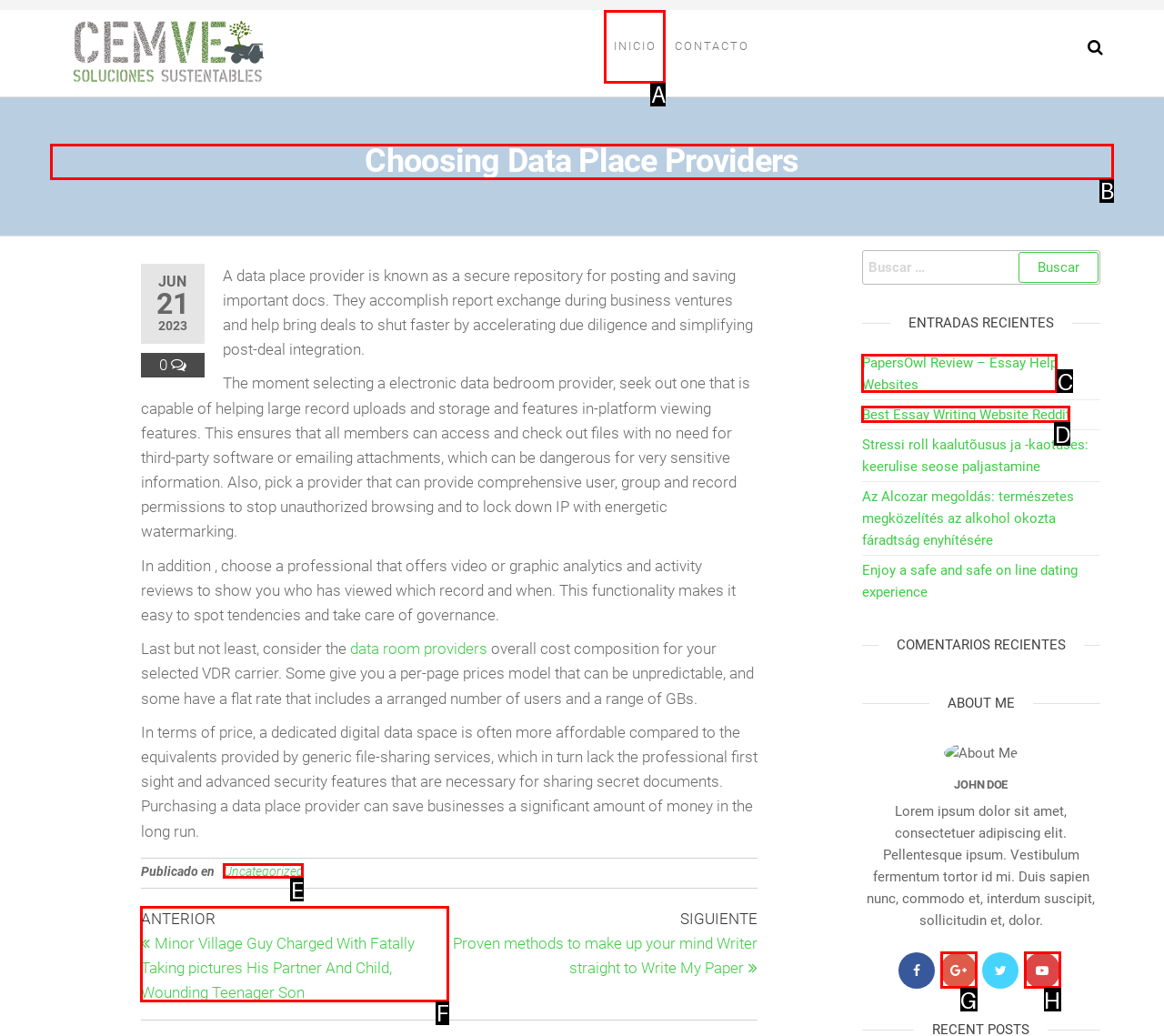Choose the letter of the element that should be clicked to complete the task: Read the 'Choosing Data Place Providers' article
Answer with the letter from the possible choices.

B